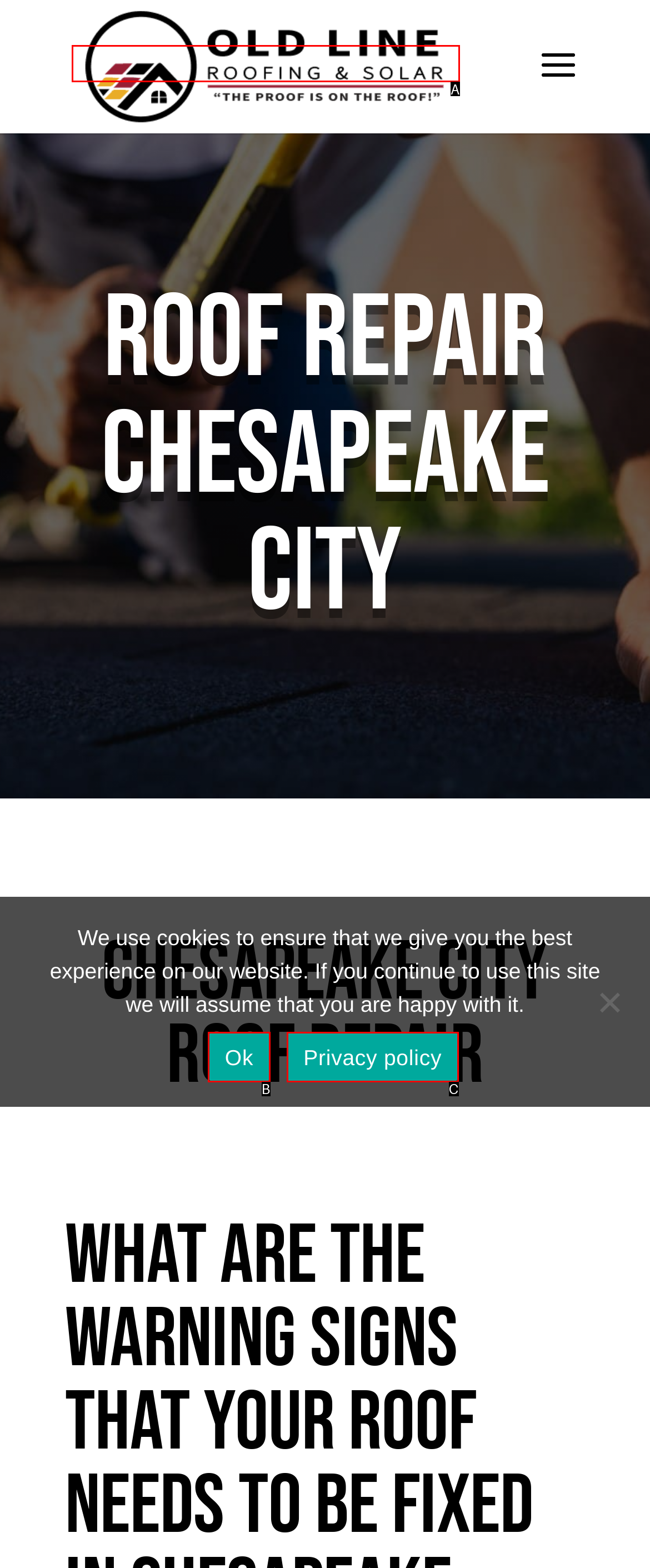Determine the UI element that matches the description: Ok
Answer with the letter from the given choices.

B